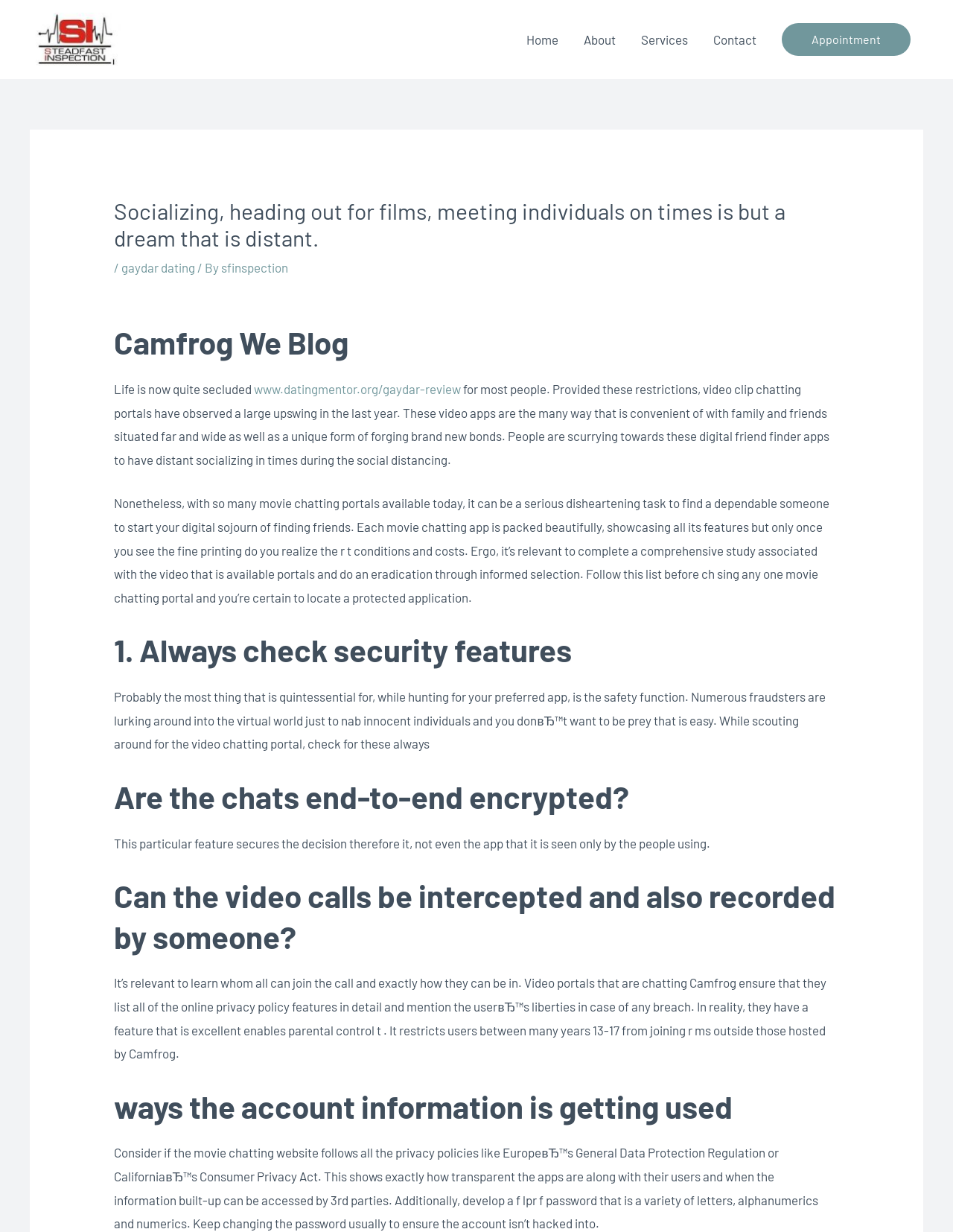Find the bounding box coordinates of the element to click in order to complete the given instruction: "Click the 'Home' link."

[0.539, 0.011, 0.599, 0.053]